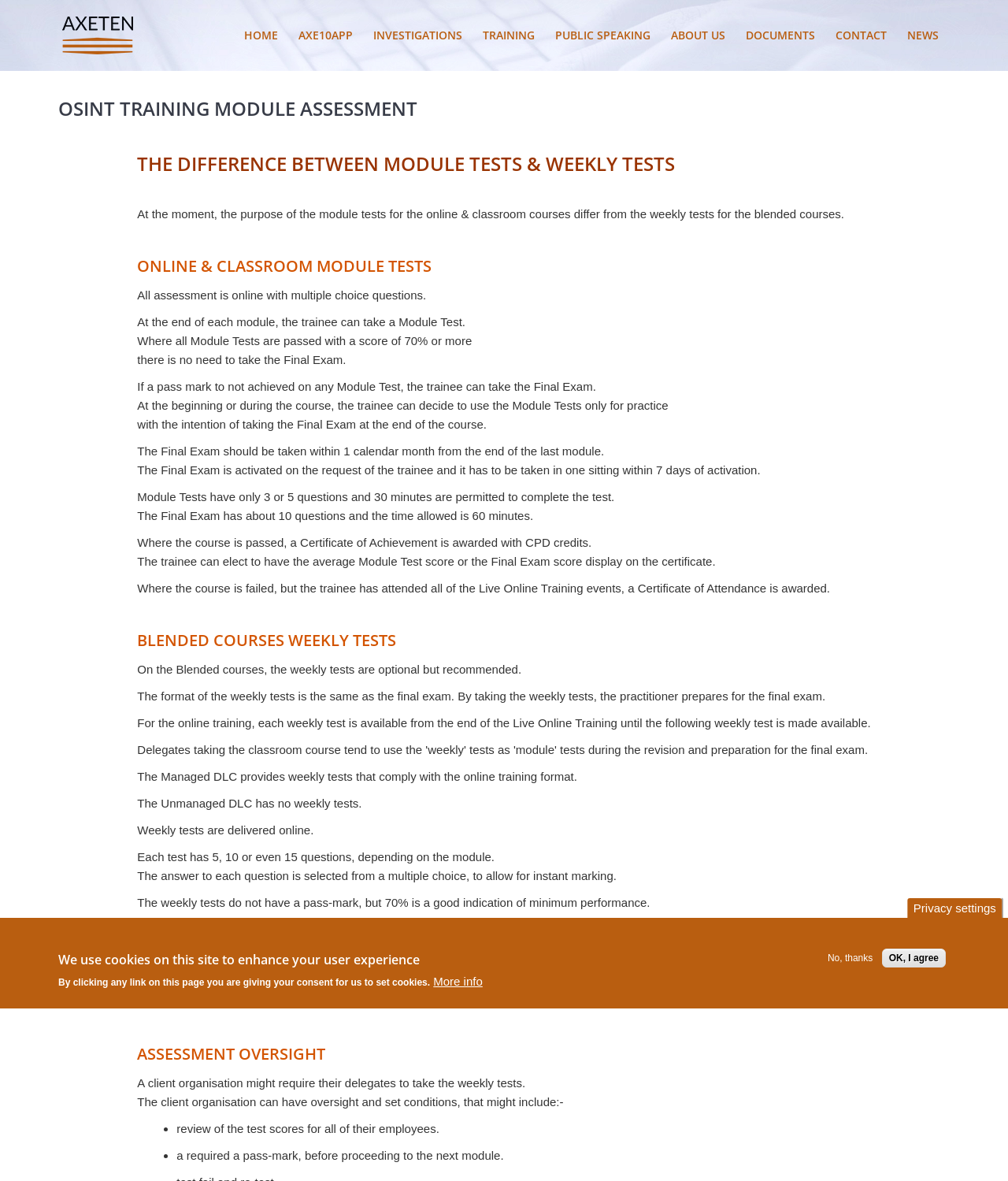Please identify the coordinates of the bounding box for the clickable region that will accomplish this instruction: "Click AXE10APP".

[0.287, 0.011, 0.359, 0.048]